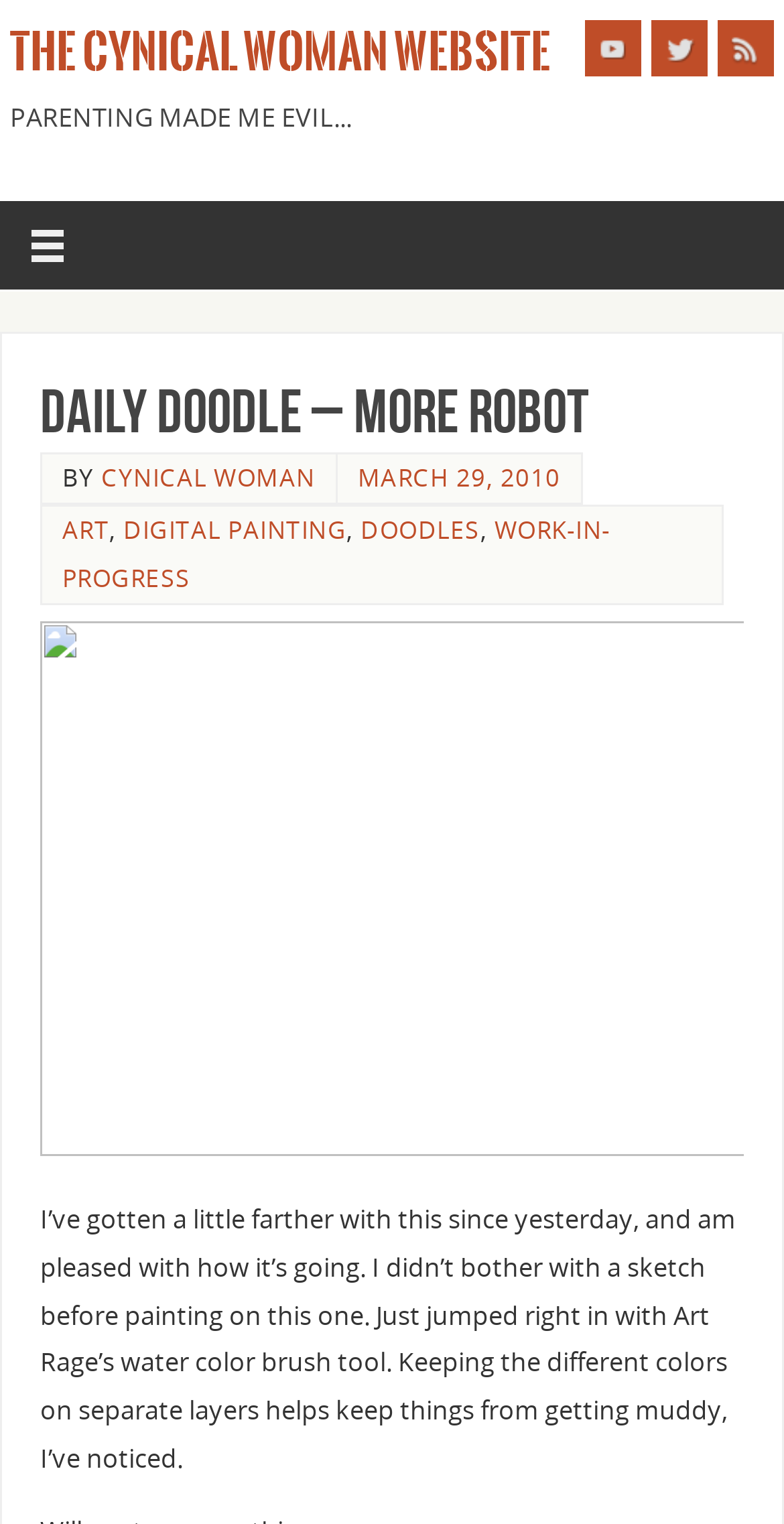With reference to the image, please provide a detailed answer to the following question: What is the date of the current article?

I found the date of the current article by looking at the time element next to the author's name, which displays the date 'MARCH 29, 2010'.